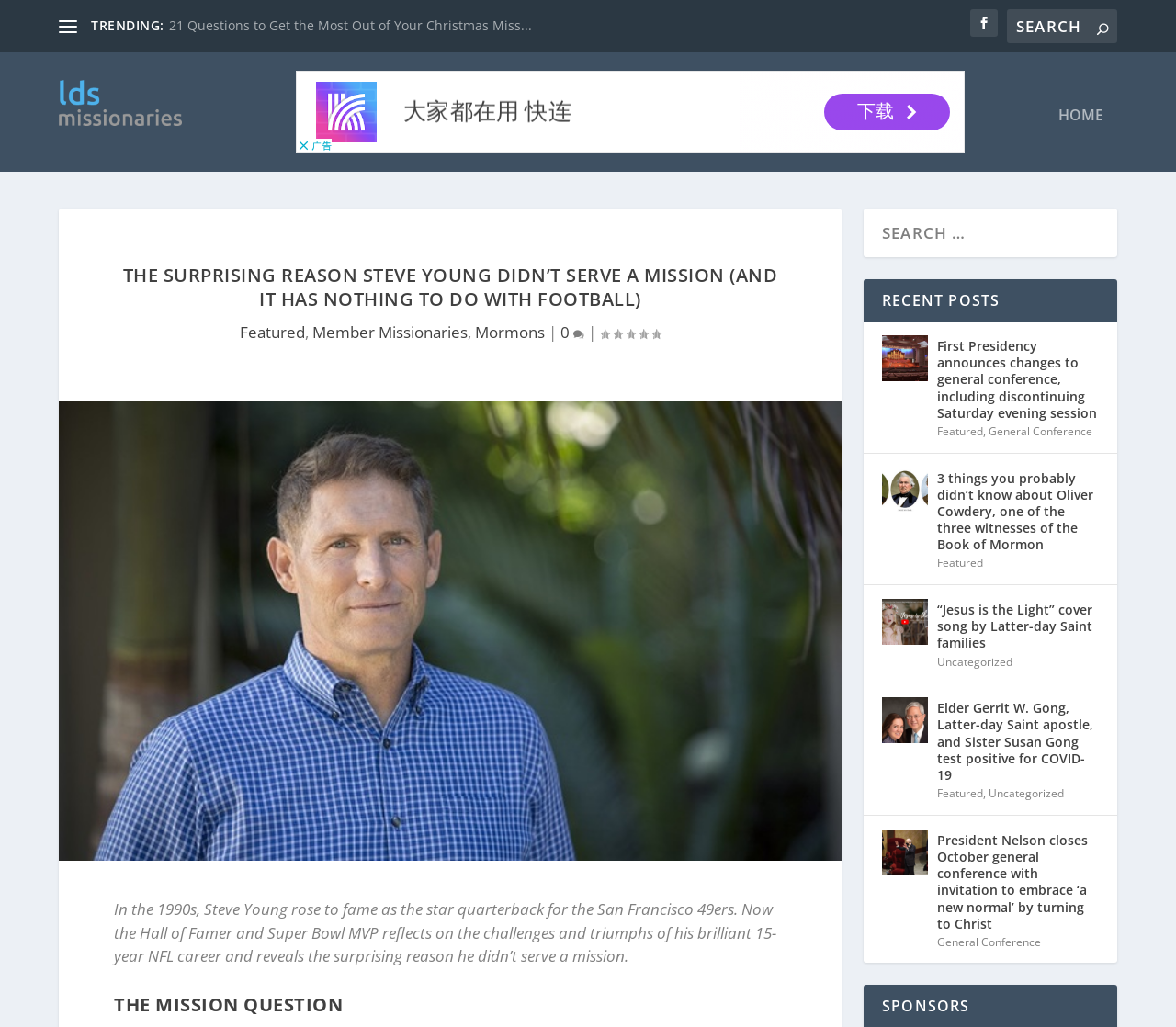Find and indicate the bounding box coordinates of the region you should select to follow the given instruction: "Go to the home page".

[0.9, 0.105, 0.938, 0.167]